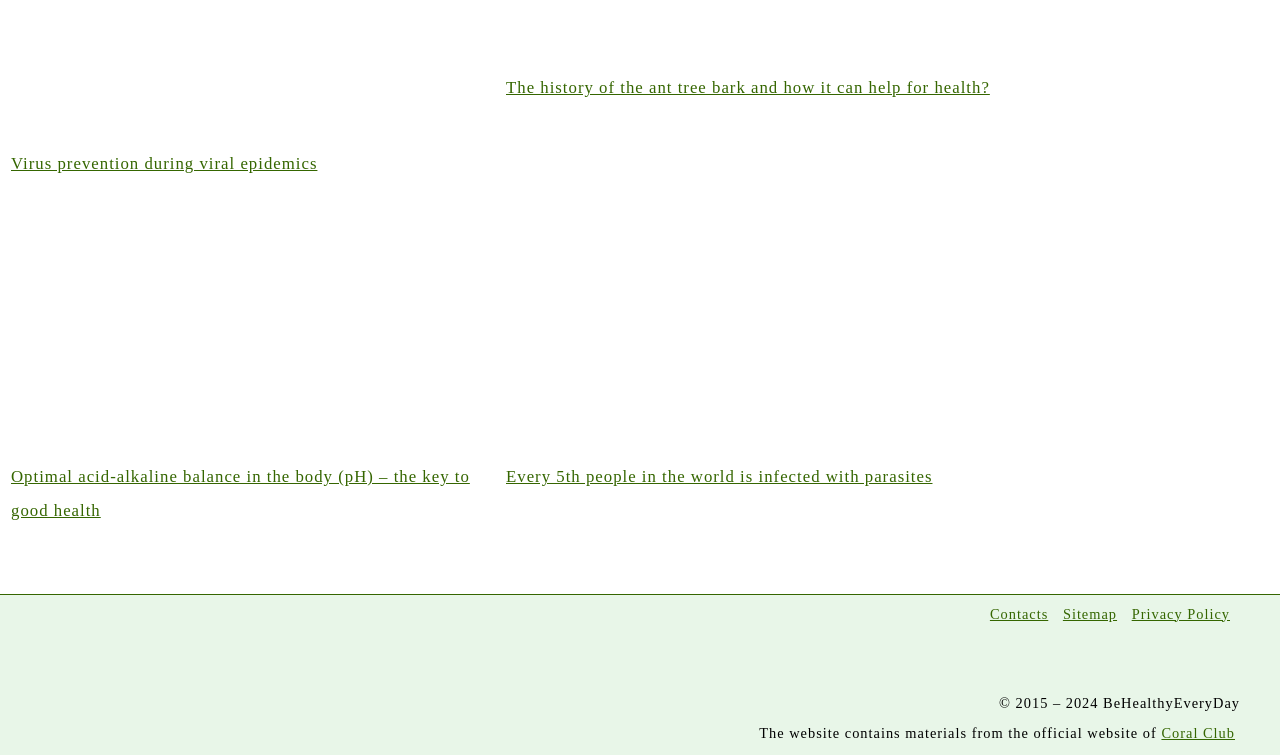Use a single word or phrase to answer the question:
What is the language of the second link?

Russian